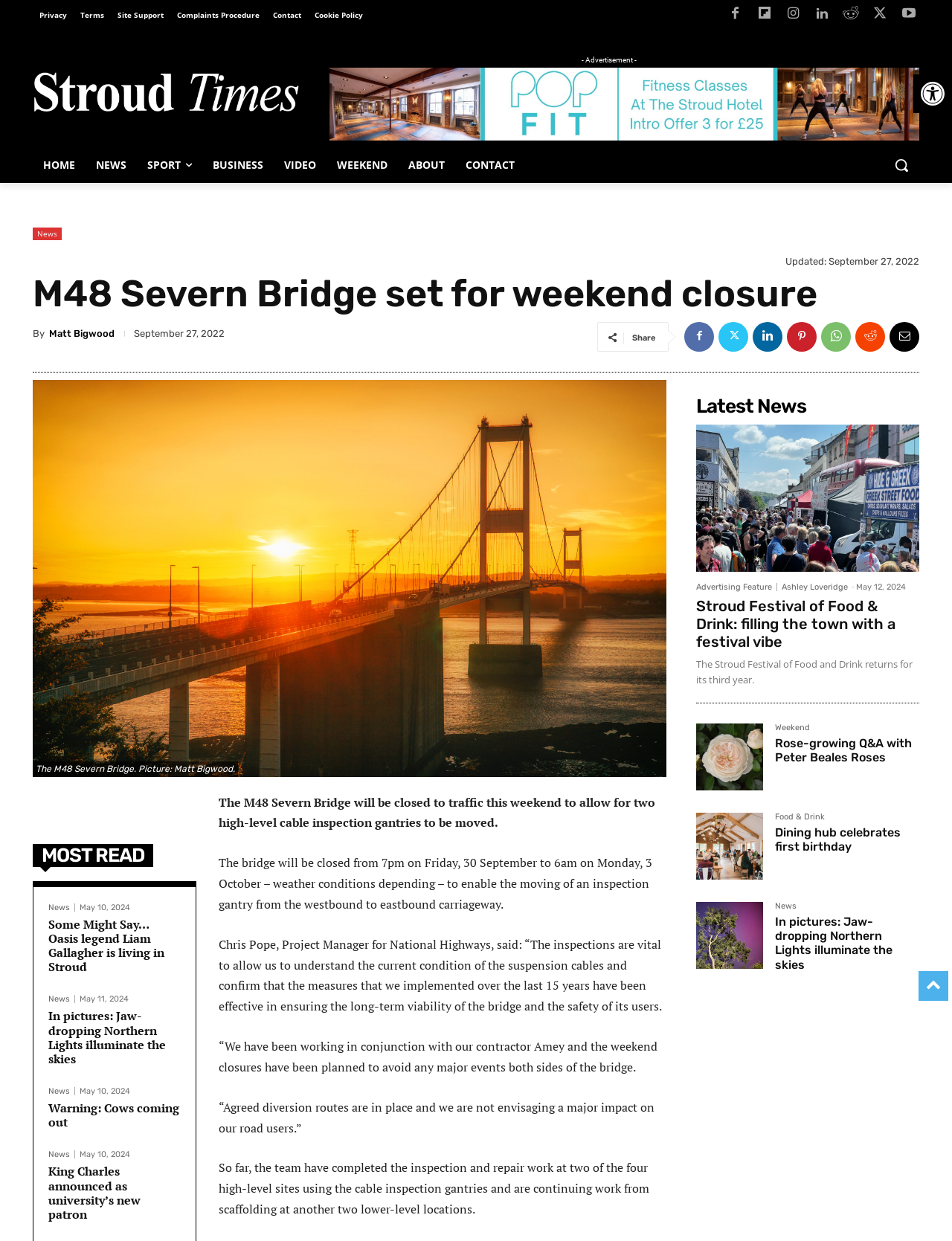Bounding box coordinates are specified in the format (top-left x, top-left y, bottom-right x, bottom-right y). All values are floating point numbers bounded between 0 and 1. Please provide the bounding box coordinate of the region this sentence describes: WhatsApp

[0.862, 0.259, 0.894, 0.283]